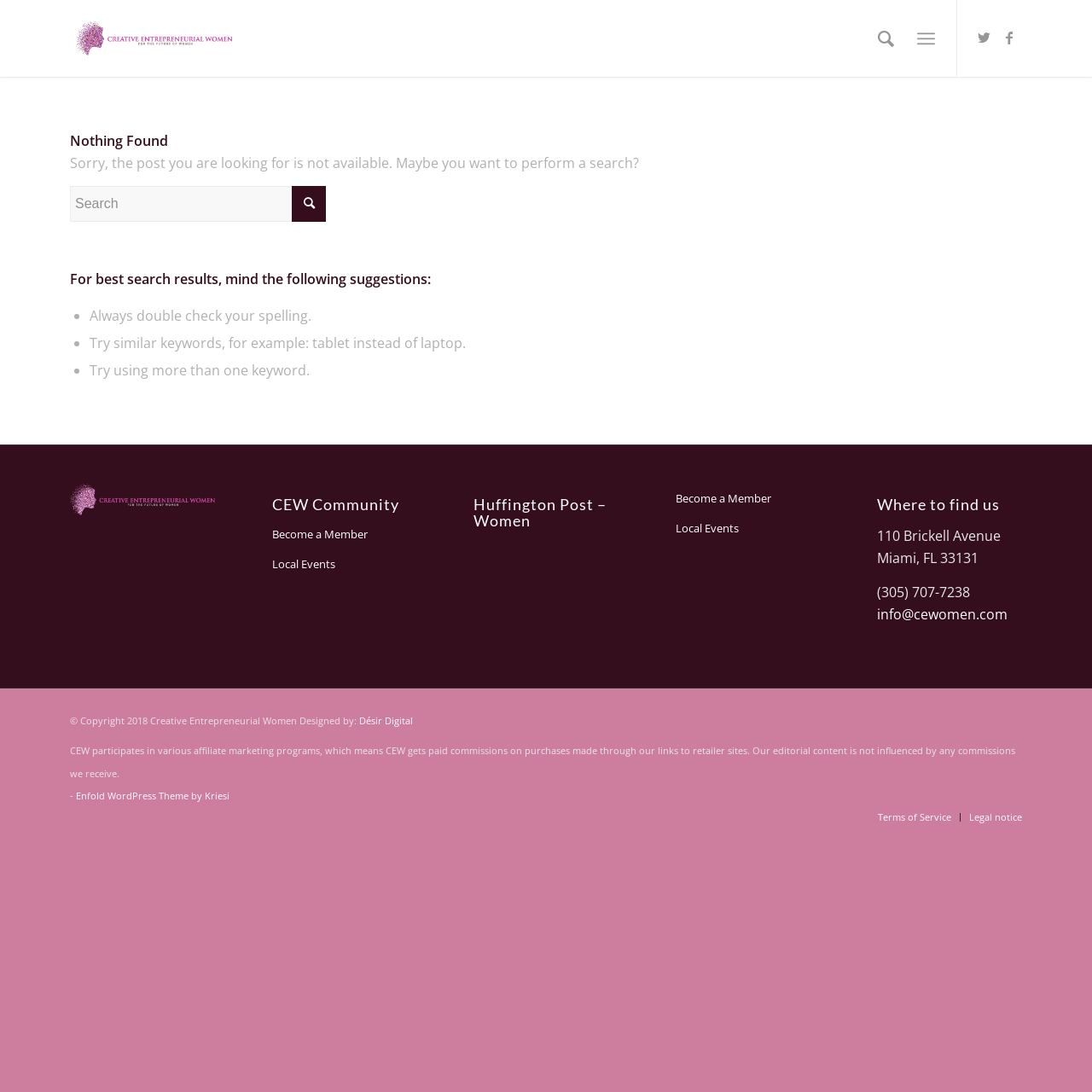Given the element description "Huffington Post – Women", identify the bounding box of the corresponding UI element.

[0.434, 0.454, 0.566, 0.485]